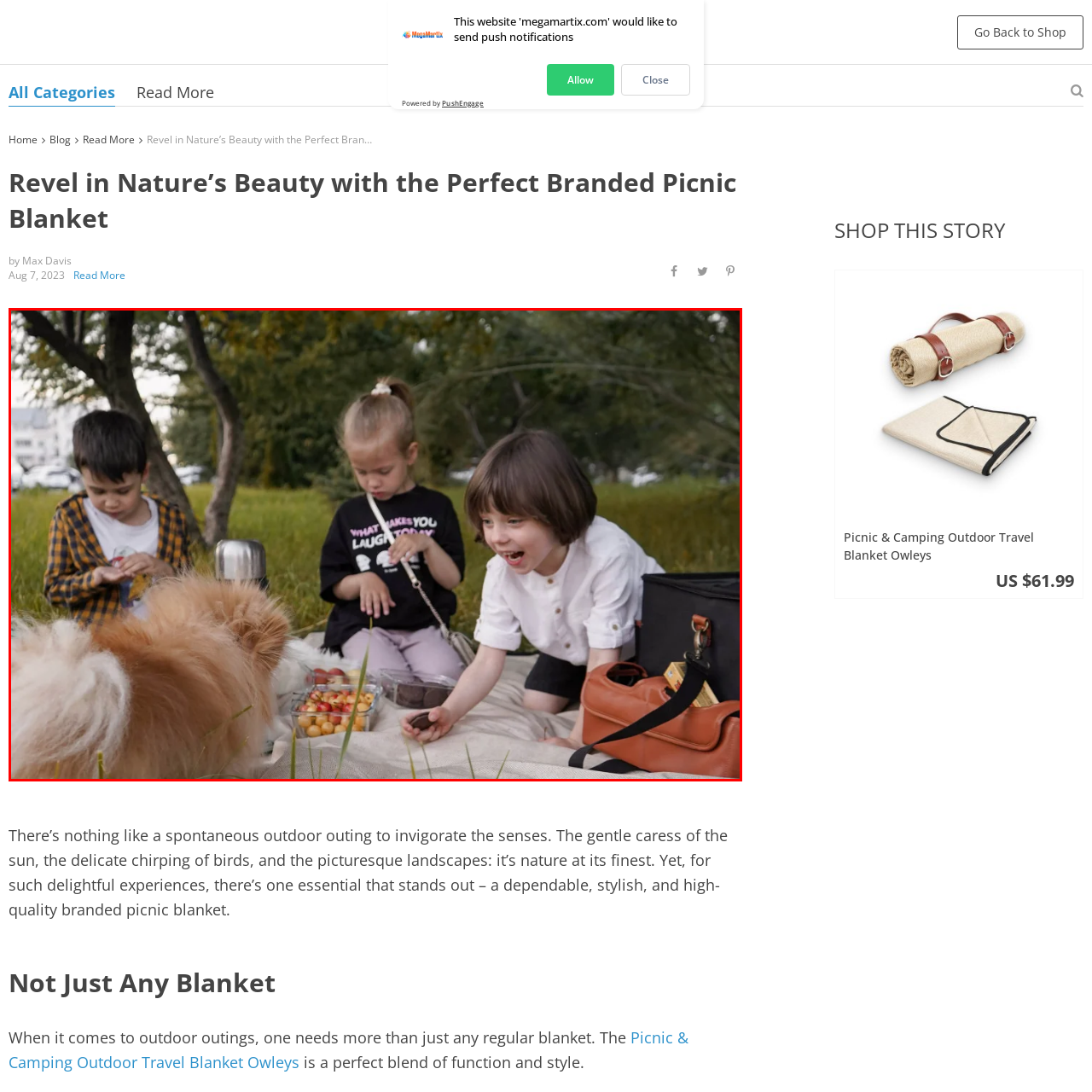Refer to the image within the red box and answer the question concisely with a single word or phrase: What is the color of the shirt worn by one of the boys?

Black and yellow